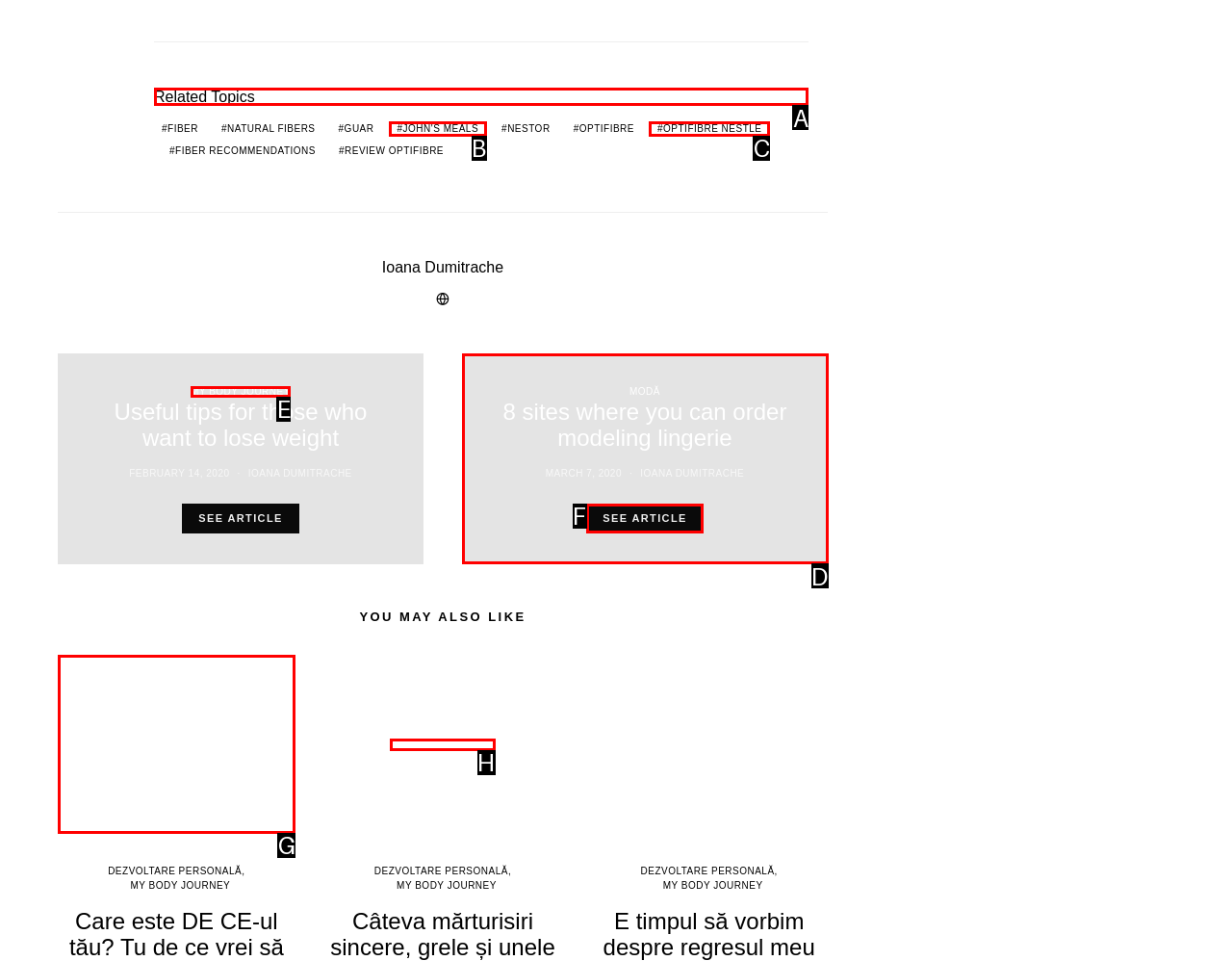Which lettered option should be clicked to achieve the task: Click on the 'Related Topics' heading? Choose from the given choices.

A